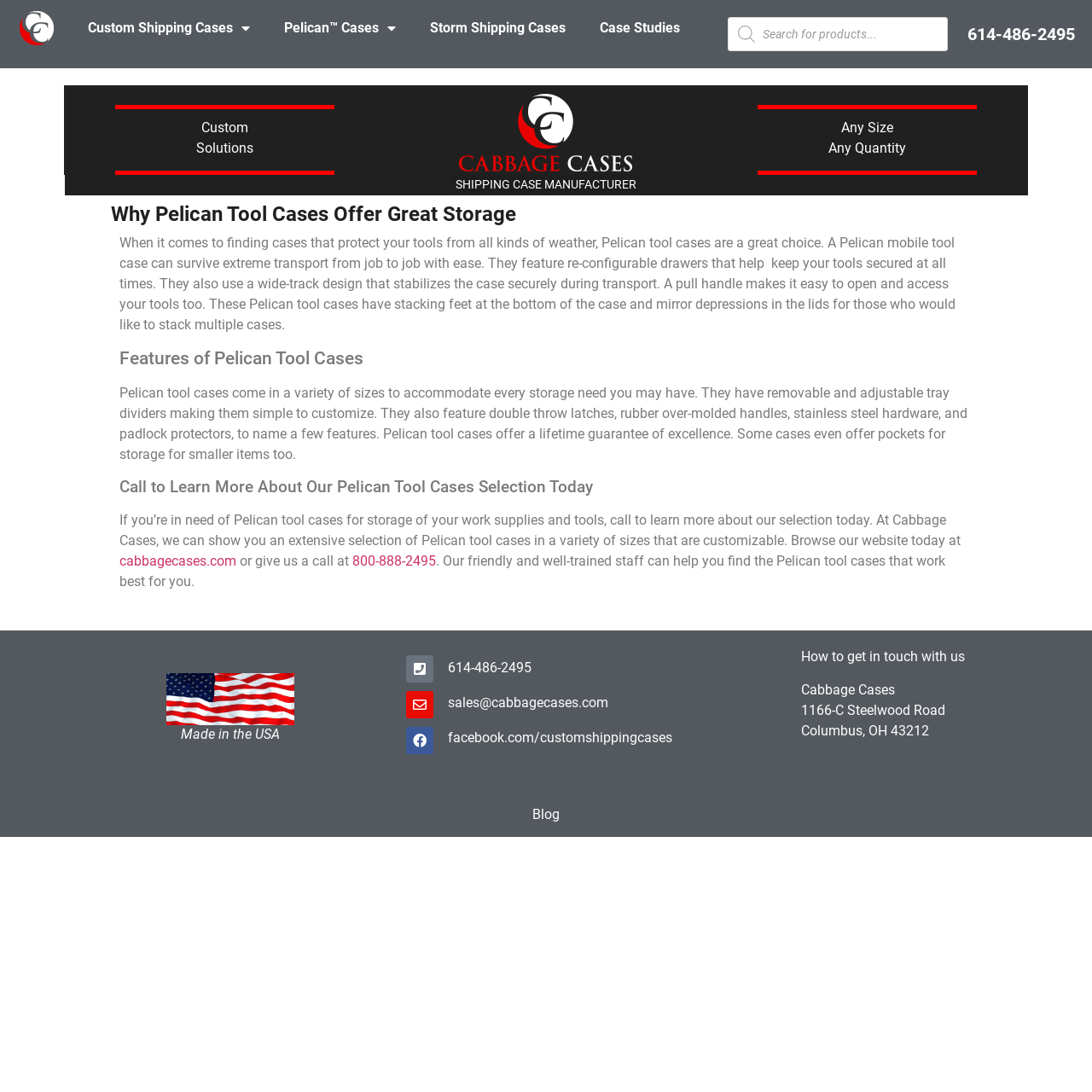What is the location of Cabbage Cases?
Provide a one-word or short-phrase answer based on the image.

Columbus, OH 43212